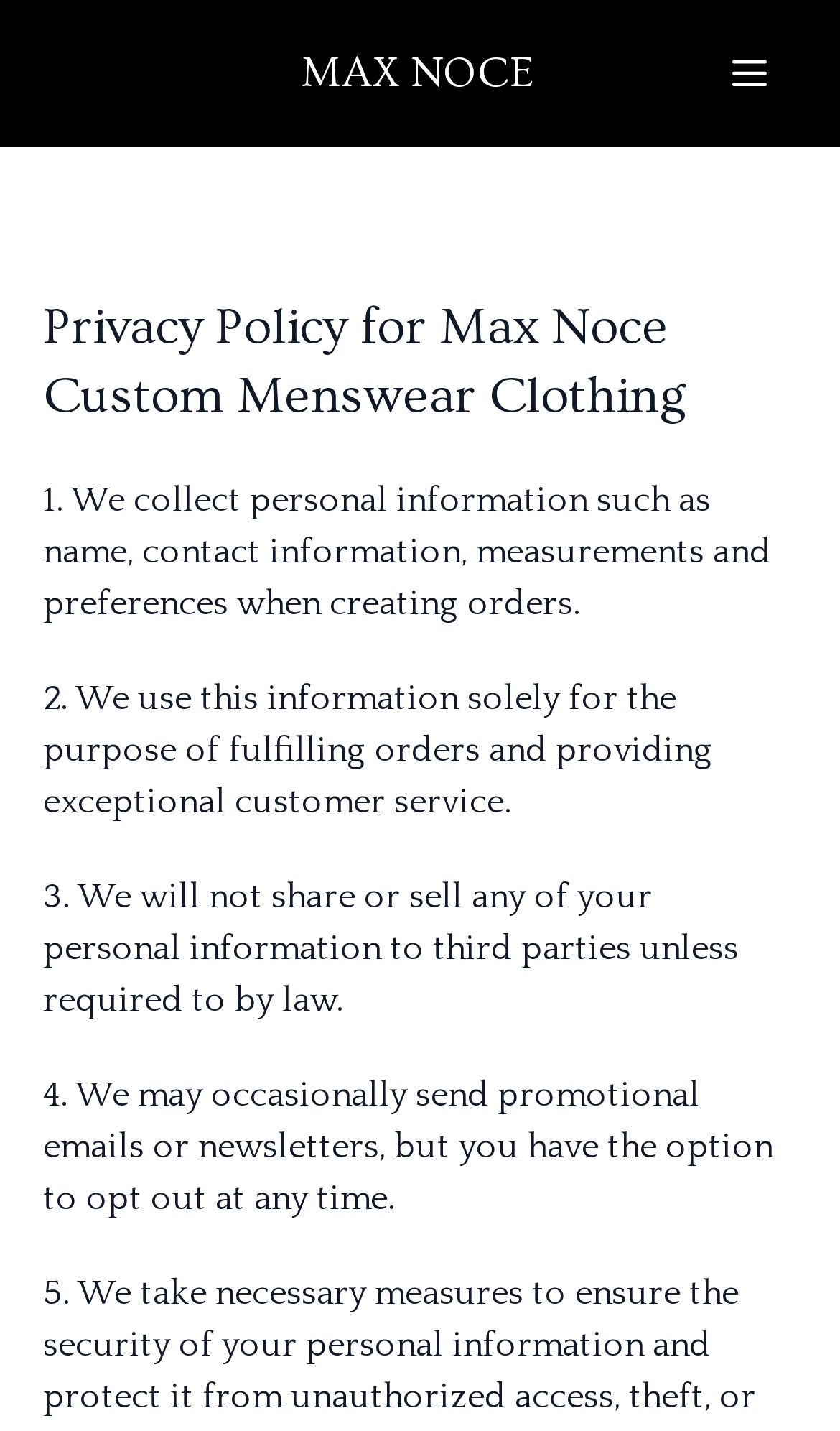Create a detailed narrative describing the layout and content of the webpage.

The webpage is about Max Noce's custom menswear clothing, where users can create their own unique style. At the top left of the page, there is a link and a heading with the text "MAX NOCE". On the top right, there is a button. Below the top section, there is a heading that reads "Privacy Policy for Max Noce Custom Menswear Clothing". 

Under the privacy policy heading, there is a list of five points, each starting with a numbered list marker (1., 2., 3., 4., and 5.). The list describes the company's privacy policy, including the collection and use of personal information, the purpose of fulfilling orders and providing customer service, and the option to opt out of promotional emails or newsletters. The list takes up most of the page, with each point placed below the previous one.